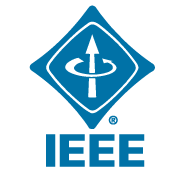Explain in detail what you see in the image.

The image features the logo of the IEEE (Institute of Electrical and Electronics Engineers), a prominent international organization dedicated to advancing technology for humanity. The logo is designed with a blue diamond shape that encapsulates an upward-pointing arrow, symbolizing innovation and forward-thinking. Beneath the diamond, the acronym "IEEE" is displayed in bold, blue letters, indicating the organization's name. This logo represents IEEE's commitment to fostering advancements in electrical engineering, electronics, telecommunications, and related fields, and is commonly seen in publications, conferences, and events associated with the organization.